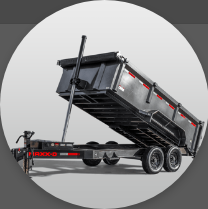What is the purpose of the red accents on the dumpster?
From the screenshot, provide a brief answer in one word or phrase.

enhancing visibility